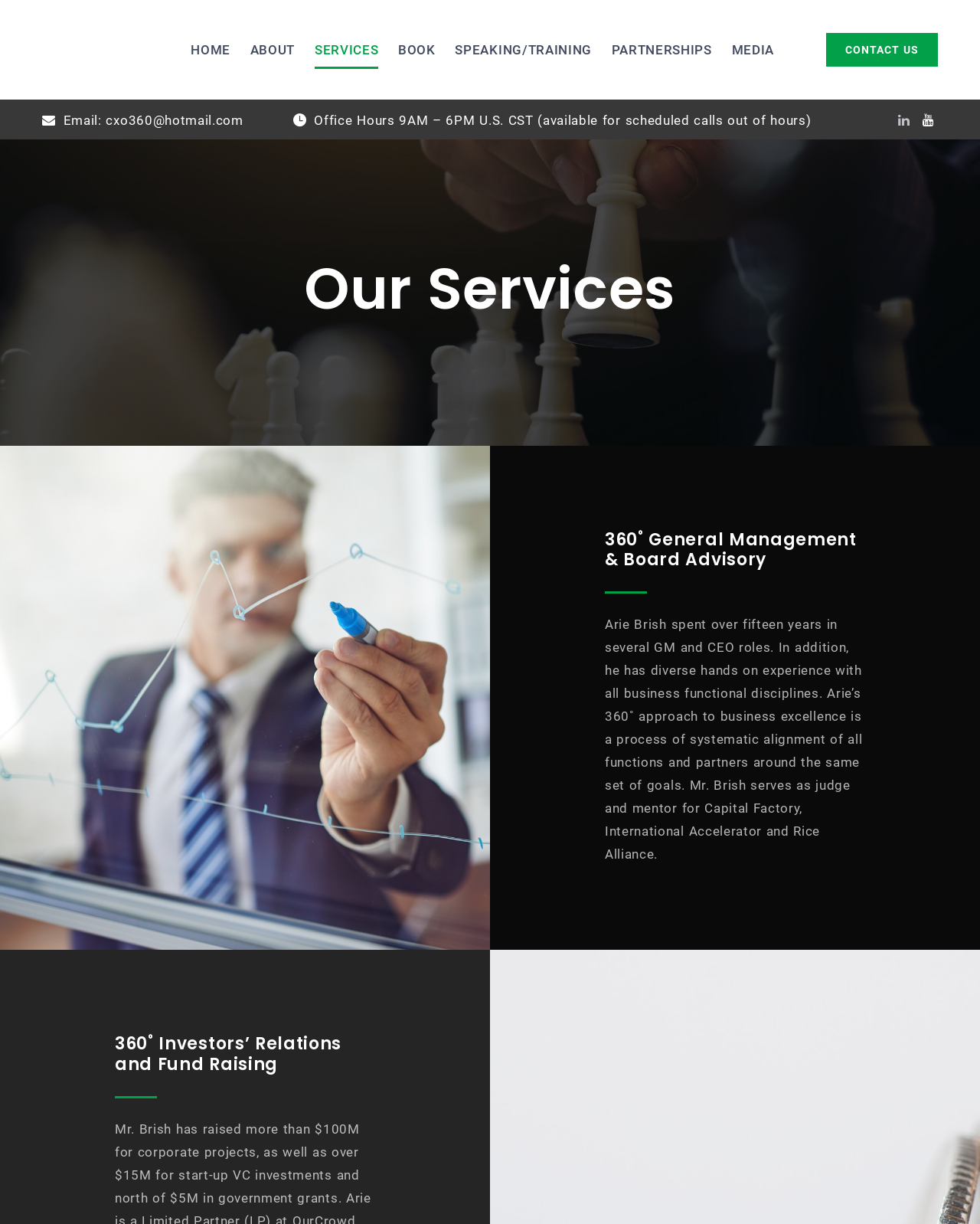Can you give a comprehensive explanation to the question given the content of the image?
What is the company's email address?

I found the email address by looking at the link element with the OCR text ' Email: cxo360@hotmail.com' which is located at the top left corner of the webpage.